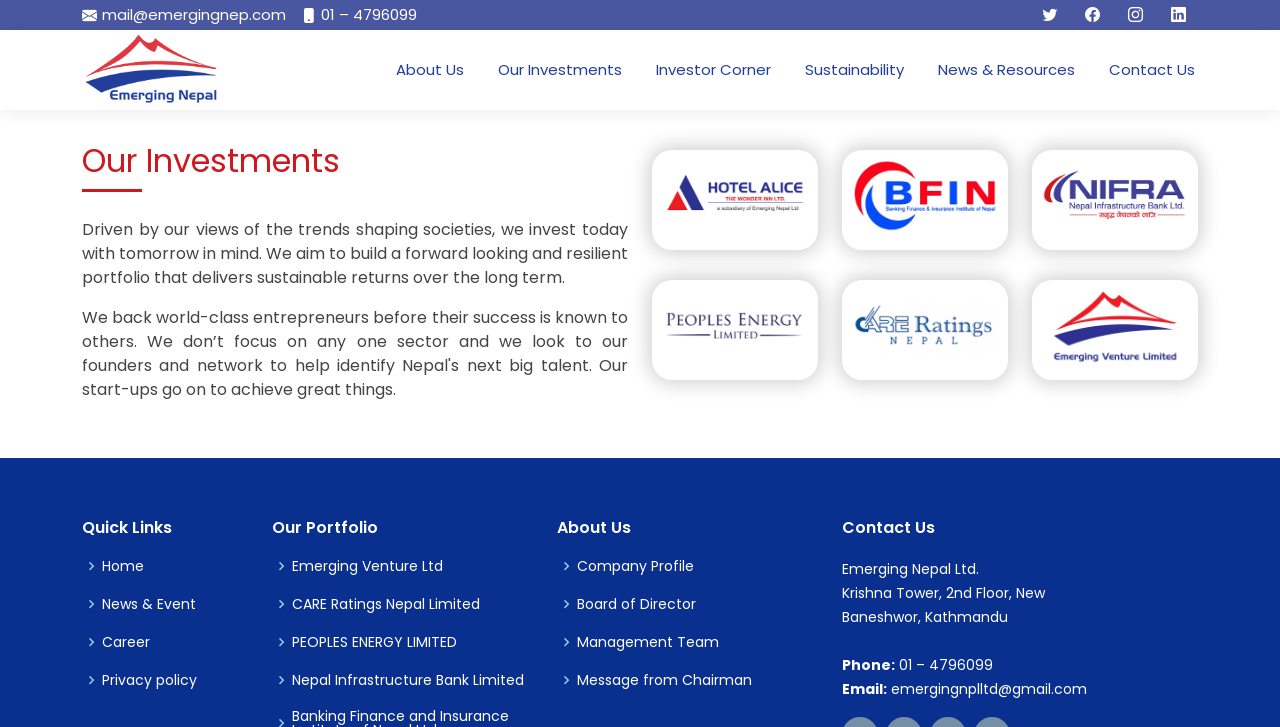Identify the bounding box coordinates of the area you need to click to perform the following instruction: "click the link 'is cbd oil good for nerve pain'".

None